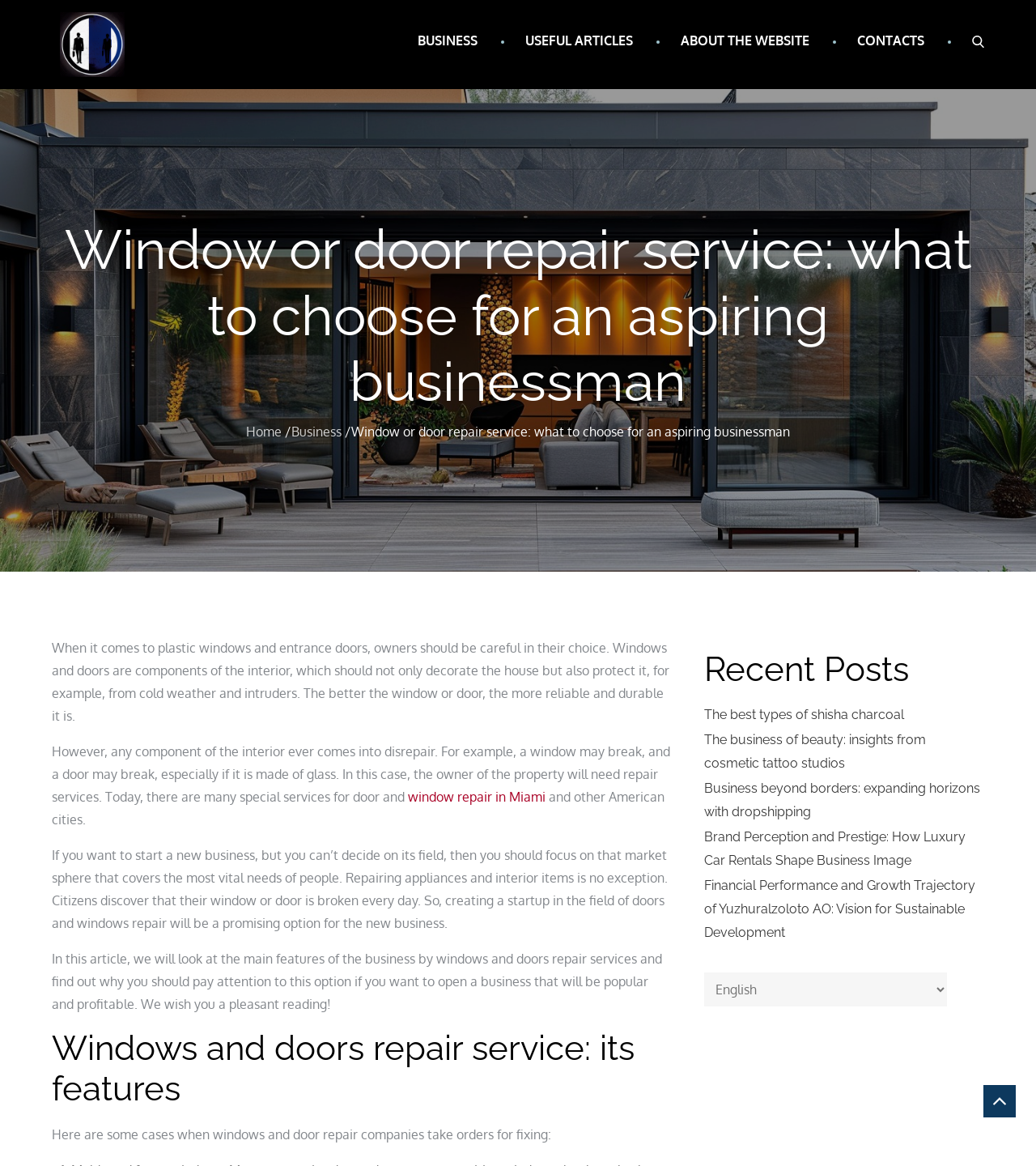Determine the bounding box coordinates of the clickable area required to perform the following instruction: "Click the 'CONTACTS' link". The coordinates should be represented as four float numbers between 0 and 1: [left, top, right, bottom].

[0.816, 0.0, 0.904, 0.069]